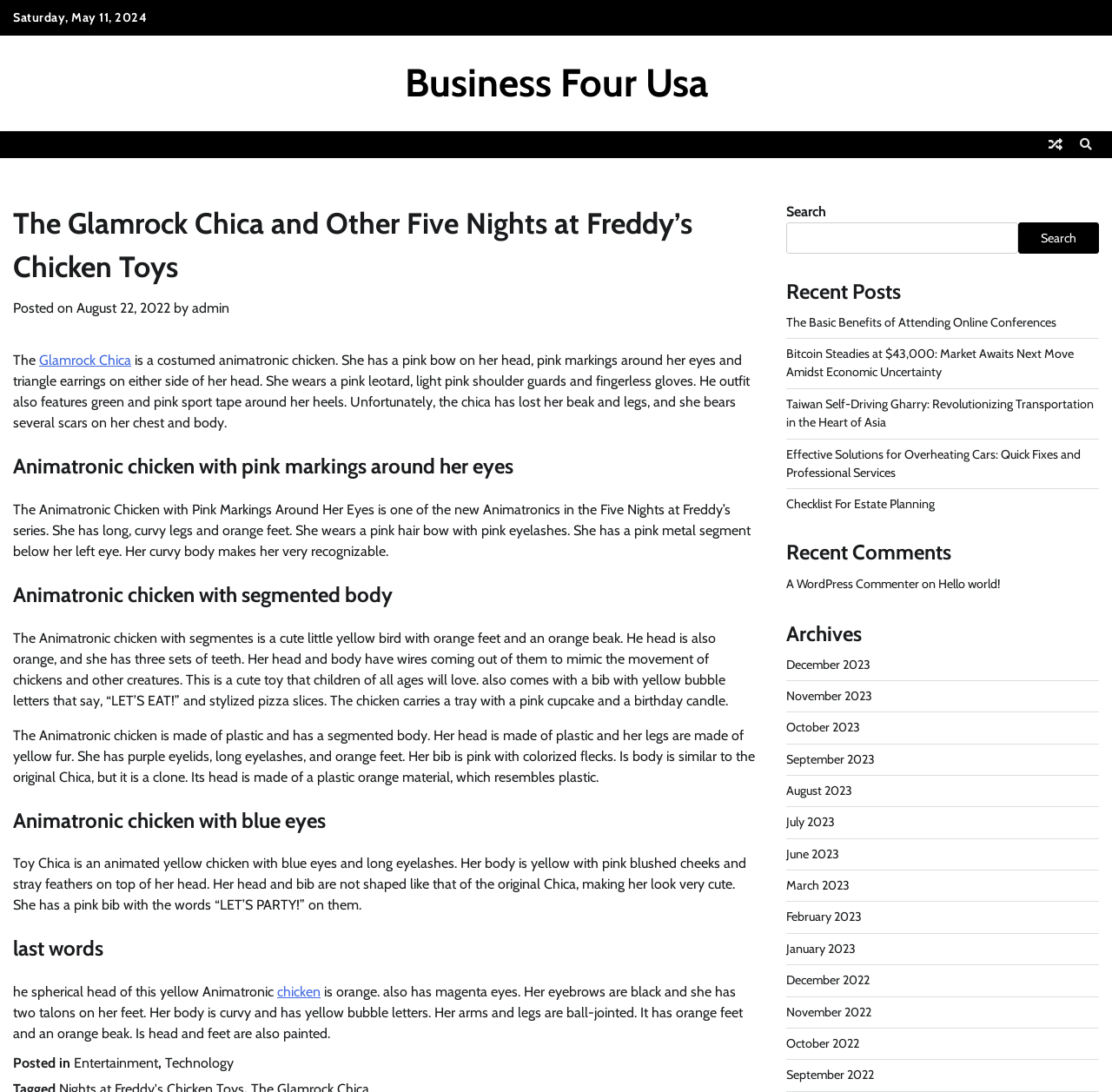Please determine the bounding box coordinates of the clickable area required to carry out the following instruction: "View the archives for August 2022". The coordinates must be four float numbers between 0 and 1, represented as [left, top, right, bottom].

[0.707, 0.688, 0.787, 0.702]